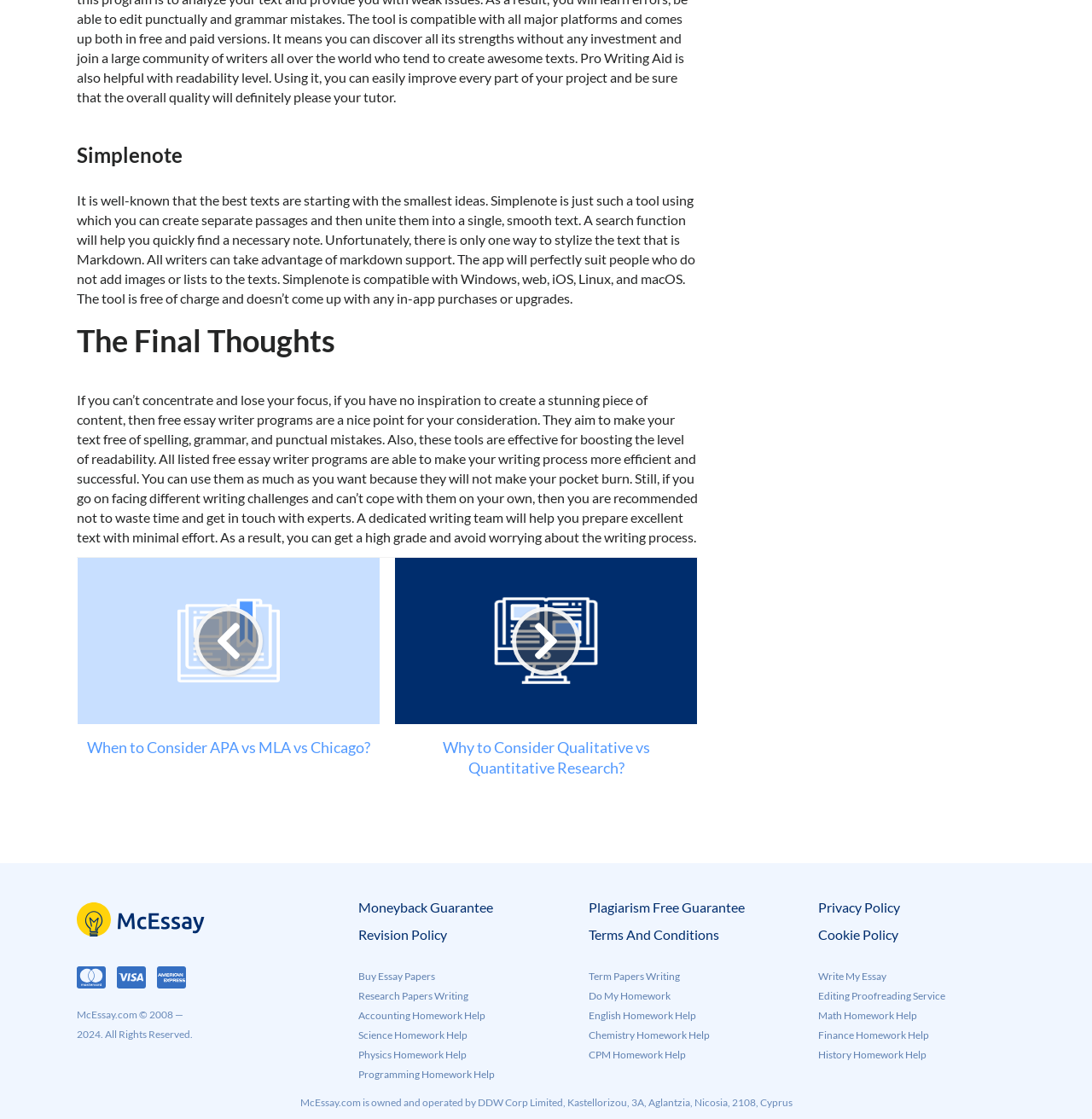What types of payment are accepted?
Please describe in detail the information shown in the image to answer the question.

The webpage displays images of MasterCard, Visa, and American Express payment options, indicating that these are the accepted types of payment.